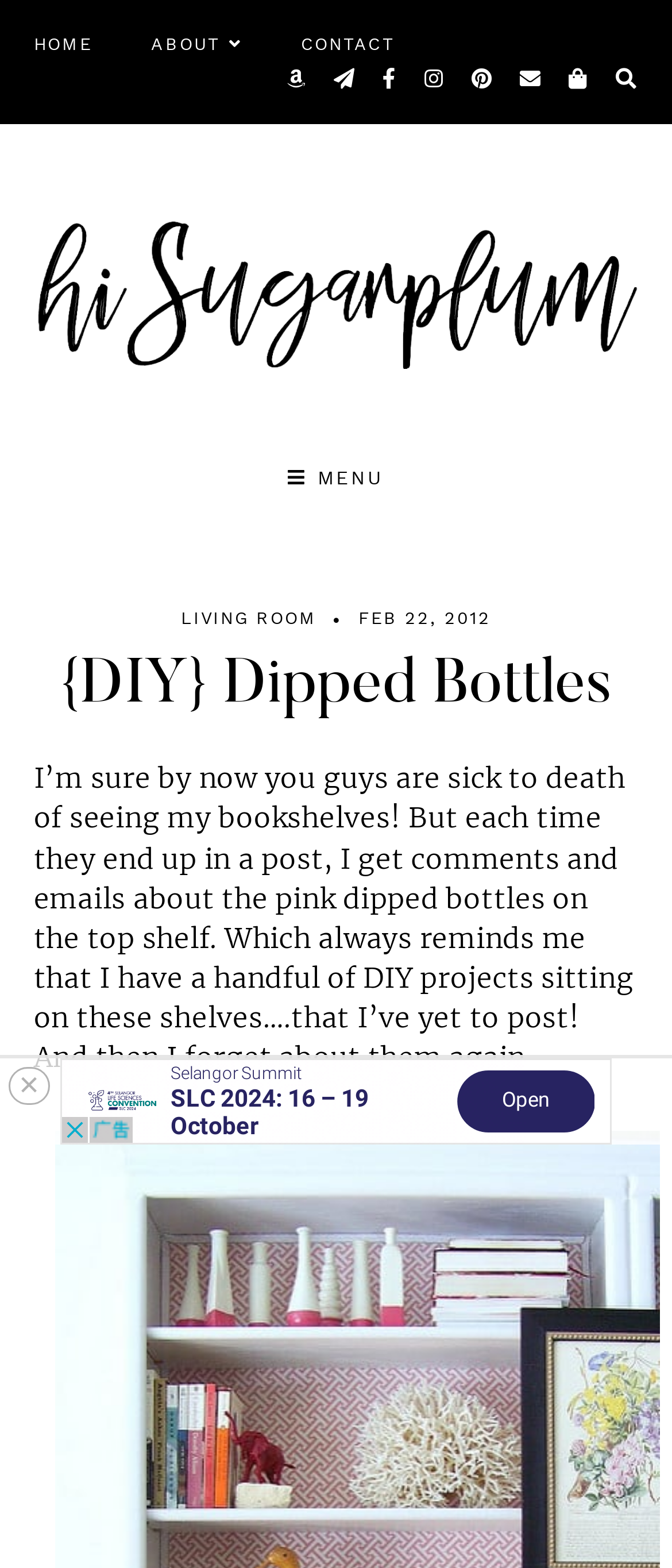Summarize the webpage with intricate details.

The webpage appears to be a blog post from "Hi Sugarplum!" with a title "{DIY} Dipped Bottles". At the top, there is a navigation menu with links to "HOME", "ABOUT", "CONTACT", and several social media icons. Below the navigation menu, the blog title "Hi Sugarplum!" is displayed prominently, accompanied by an image.

To the right of the blog title, there is a menu button labeled "MENU" with a dropdown list containing a header and several links, including "LIVING ROOM" and "{DIY} Dipped Bottles". Below the menu button, there is a paragraph of text that begins with "I’m sure by now you guys are sick to death of seeing my bookshelves!" and discusses DIY projects.

On the right side of the page, there is an advertisement iframe with a close button labeled "×" at the top. The advertisement takes up a significant portion of the page.

Overall, the webpage has a simple layout with a focus on the blog post content and a prominent navigation menu at the top.